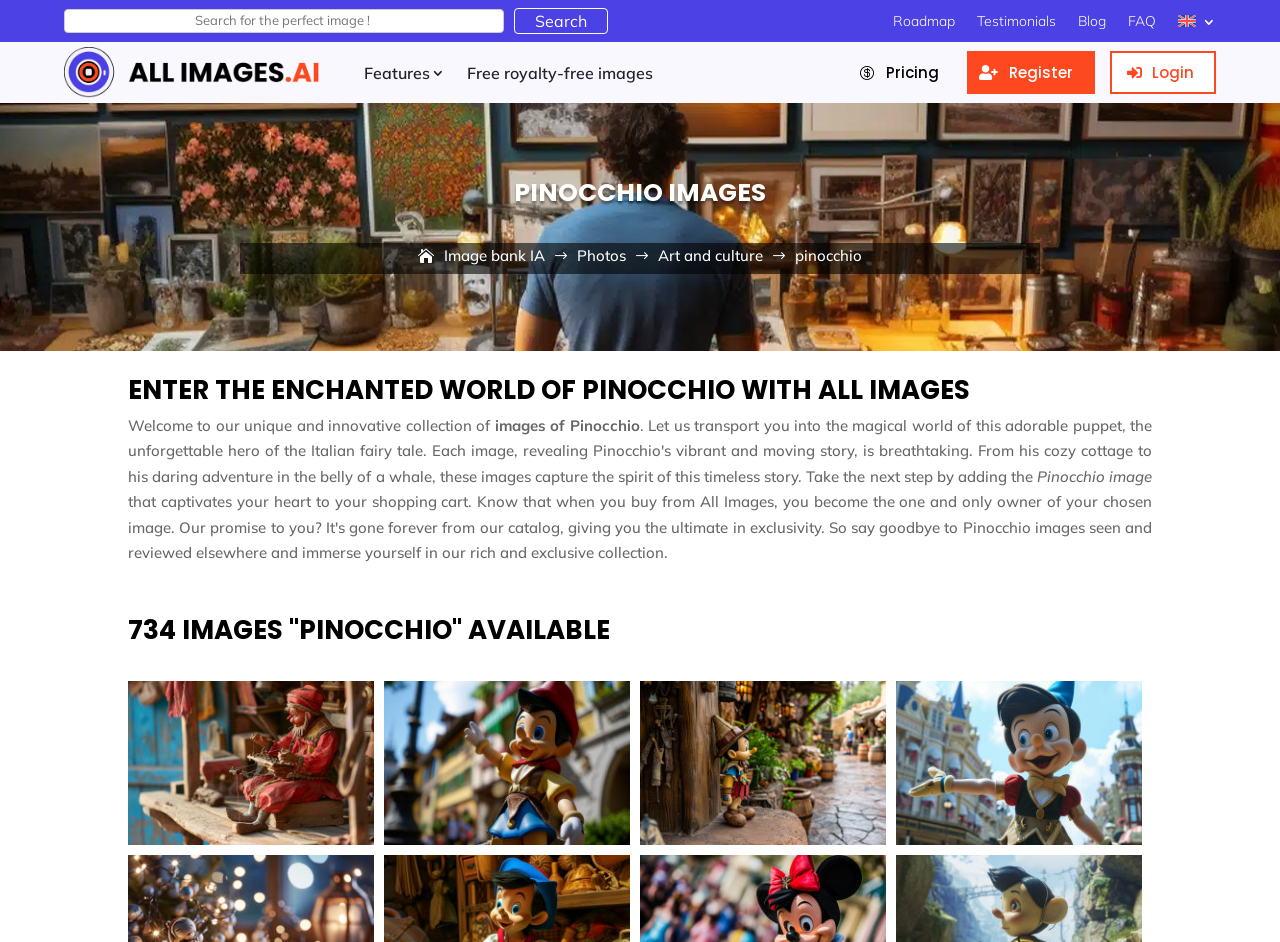What is the language of the website?
Refer to the image and give a detailed answer to the query.

The link 'English 3' with an image of the English flag suggests that the website is available in English, and the language can be switched to other options.